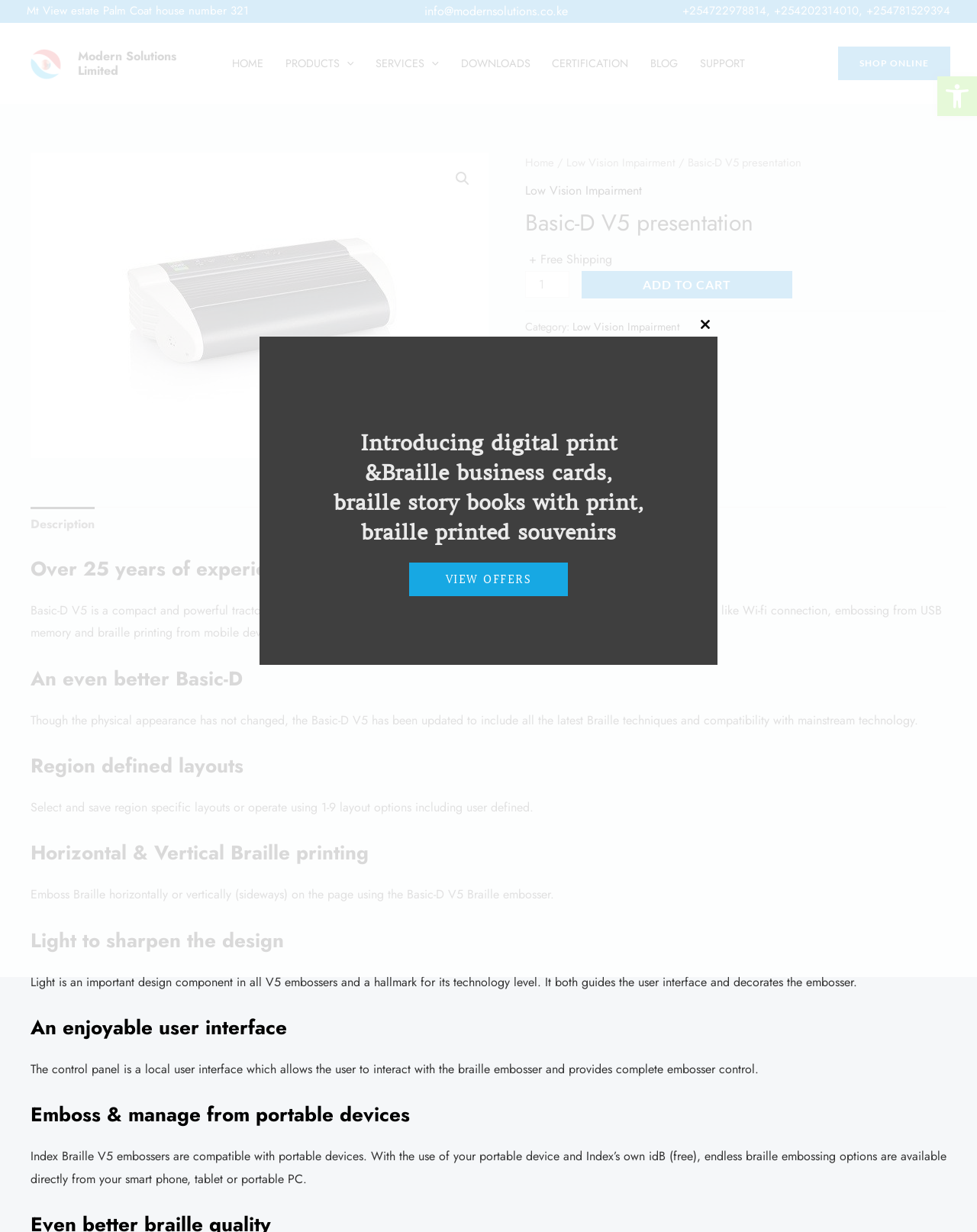Using the given description, provide the bounding box coordinates formatted as (top-left x, top-left y, bottom-right x, bottom-right y), with all values being floating point numbers between 0 and 1. Description: Modern Solutions Limited

[0.08, 0.038, 0.18, 0.064]